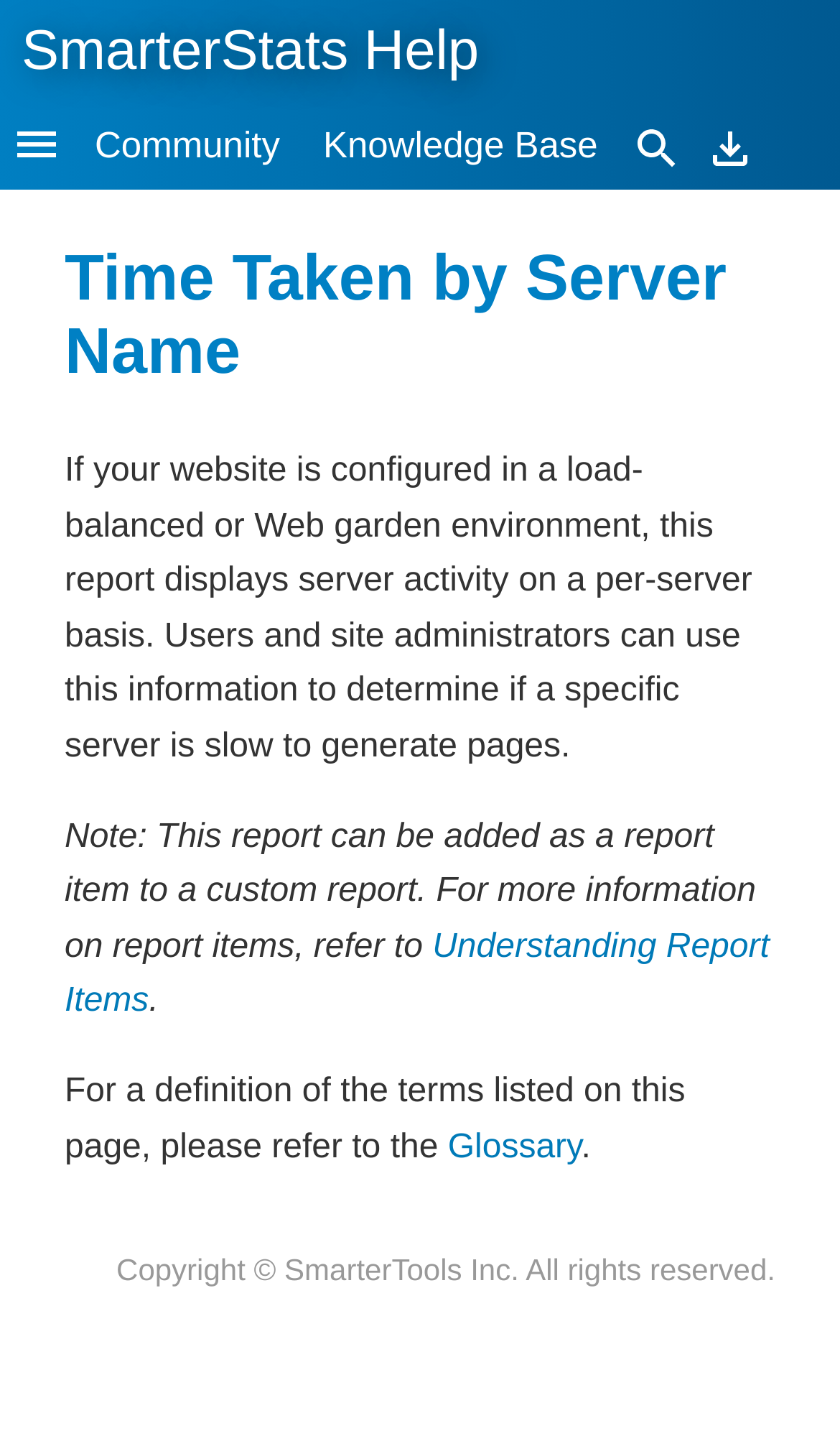Please provide a one-word or phrase answer to the question: 
Where can one find the definition of terms listed on this page?

Glossary